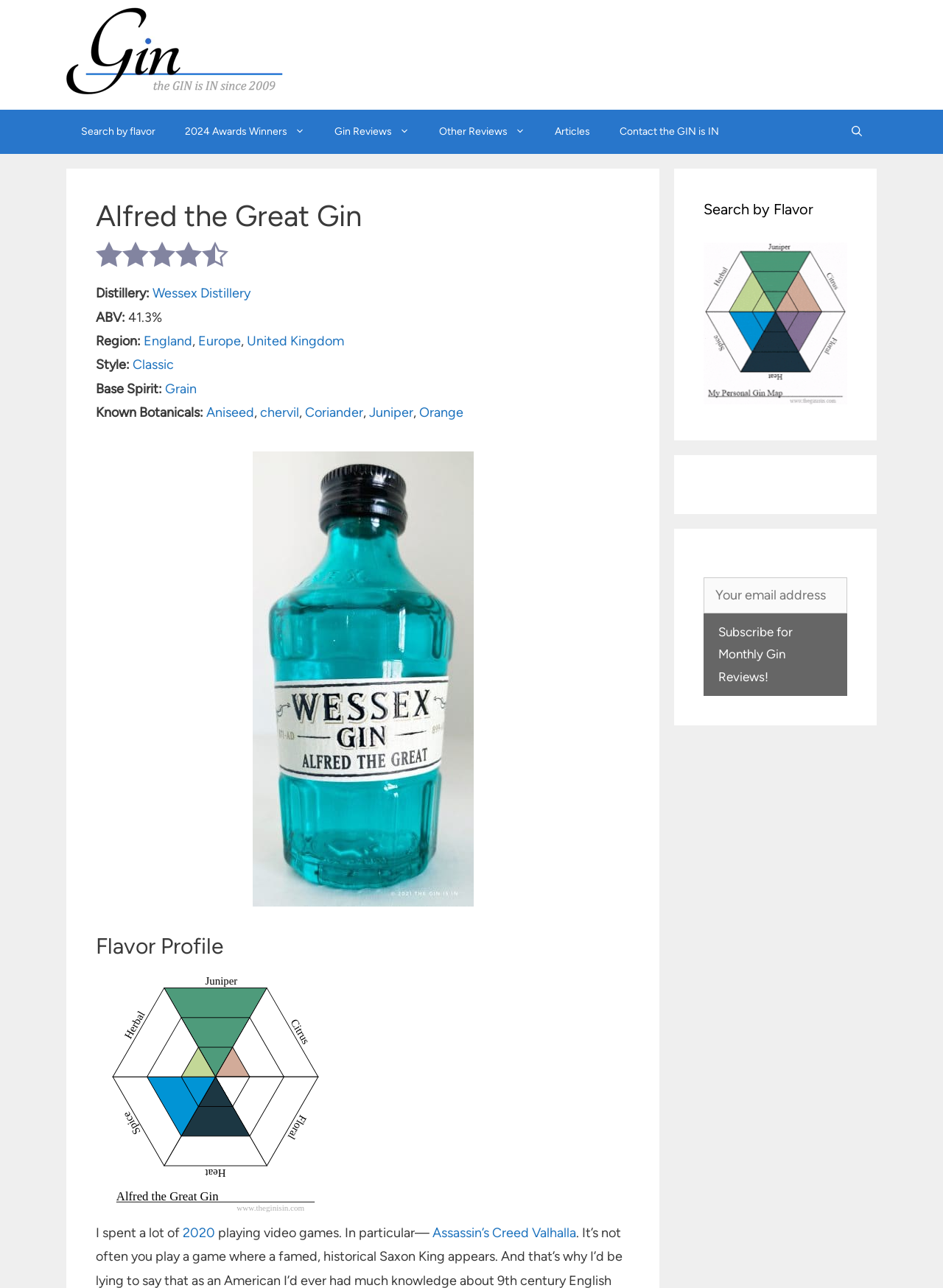Determine the coordinates of the bounding box for the clickable area needed to execute this instruction: "Find Gins by flavor".

[0.746, 0.305, 0.898, 0.316]